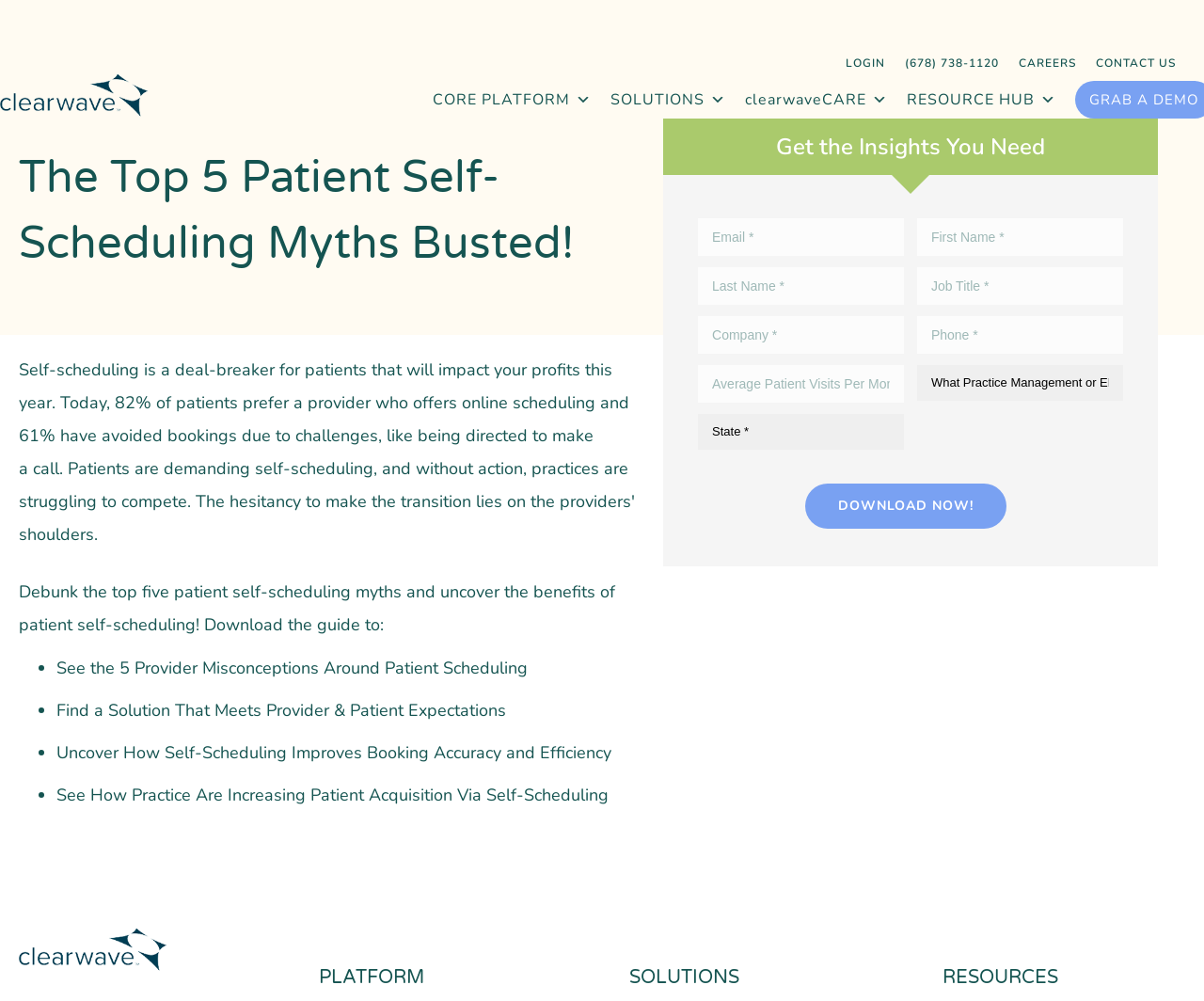Pinpoint the bounding box coordinates of the element to be clicked to execute the instruction: "Download the guide".

[0.669, 0.483, 0.836, 0.528]